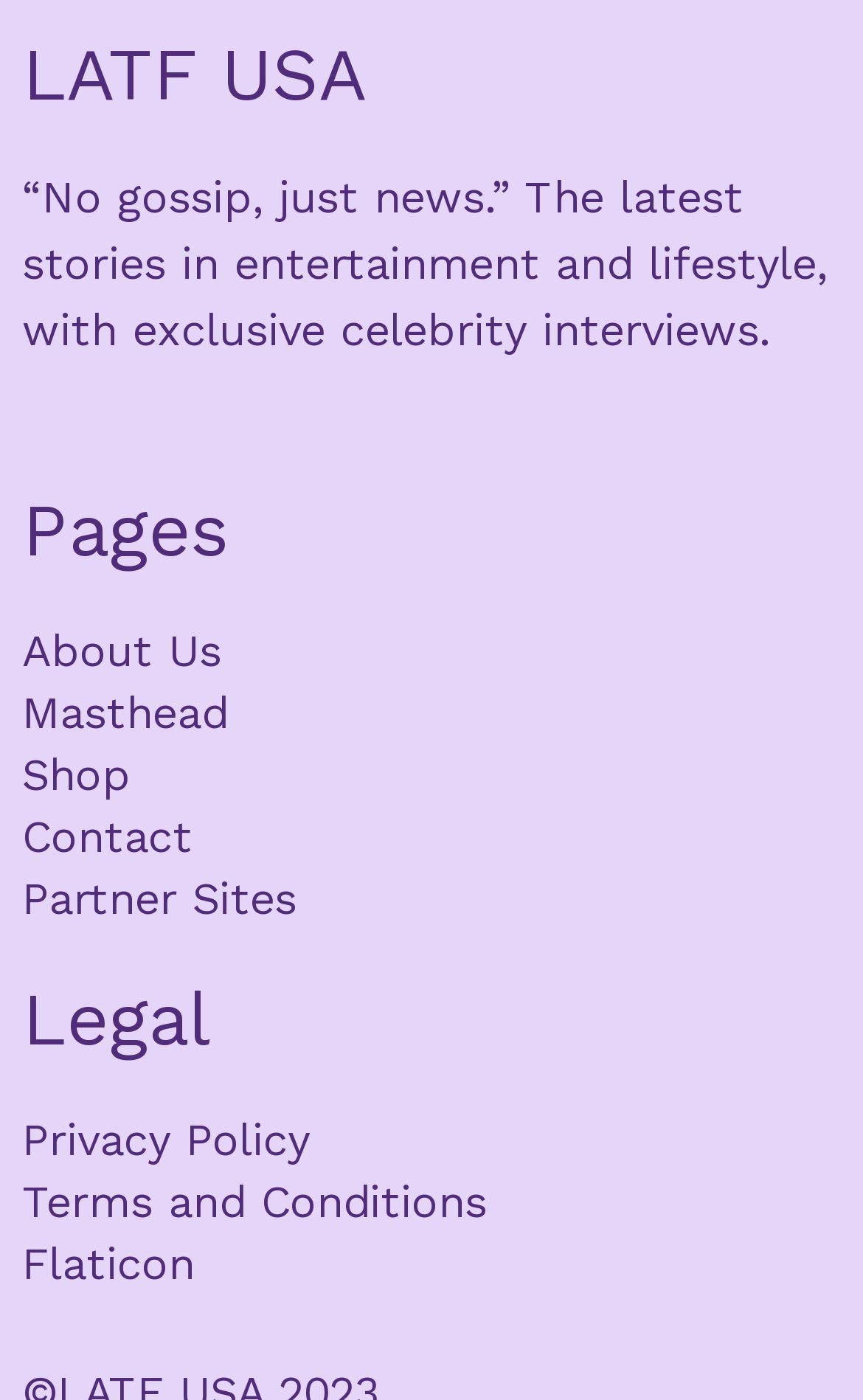Find the bounding box of the UI element described as: "Shop". The bounding box coordinates should be given as four float values between 0 and 1, i.e., [left, top, right, bottom].

[0.026, 0.531, 0.344, 0.575]